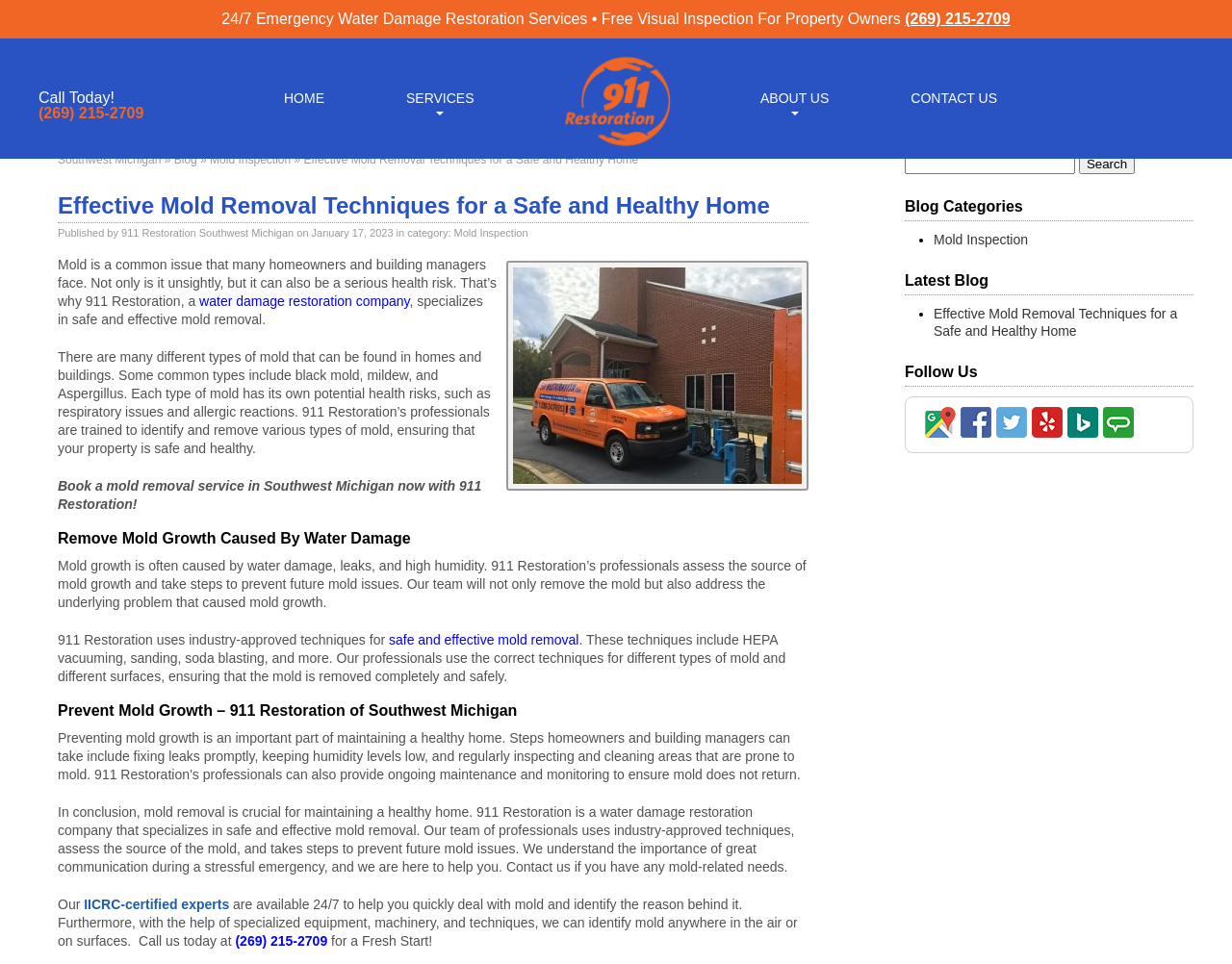How many types of mold are mentioned on the webpage?
Use the information from the screenshot to give a comprehensive response to the question.

I found the types of mold mentioned on the webpage by looking at the static text elements that mention specific types of mold, such as black mold, mildew, and Aspergillus. There are three types of mold mentioned on the webpage.